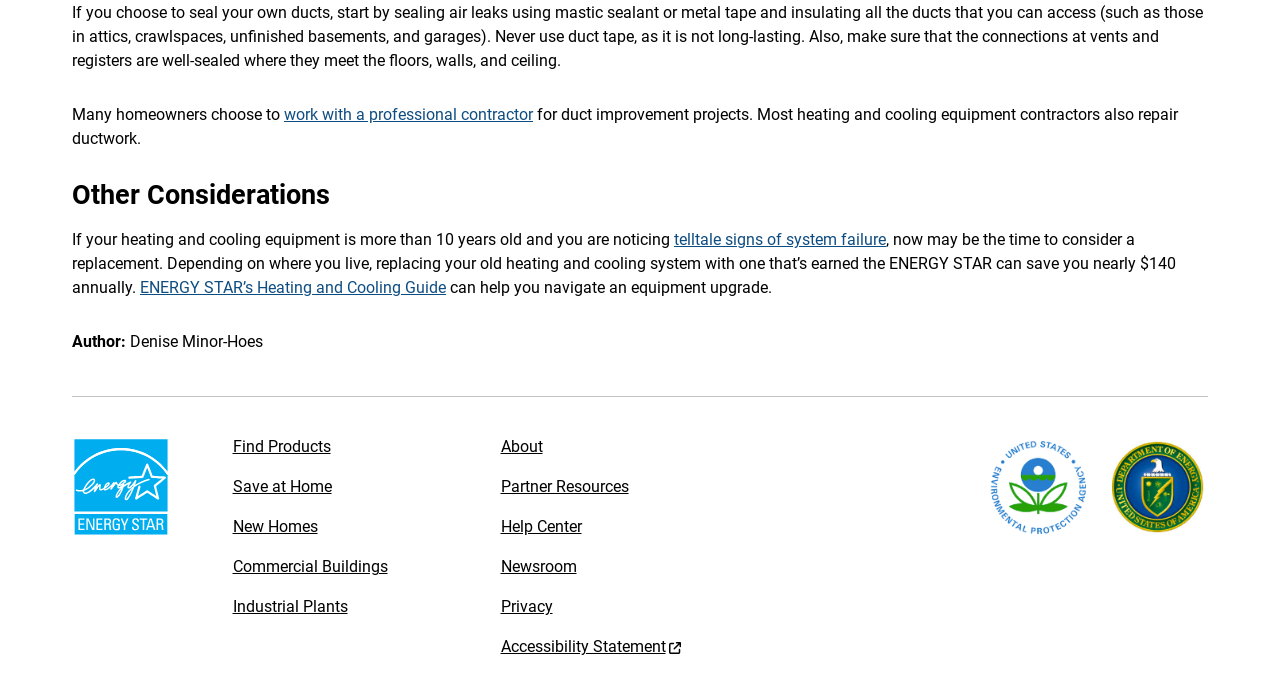Locate the bounding box coordinates of the area that needs to be clicked to fulfill the following instruction: "read about telltale signs of system failure". The coordinates should be in the format of four float numbers between 0 and 1, namely [left, top, right, bottom].

[0.527, 0.334, 0.692, 0.361]